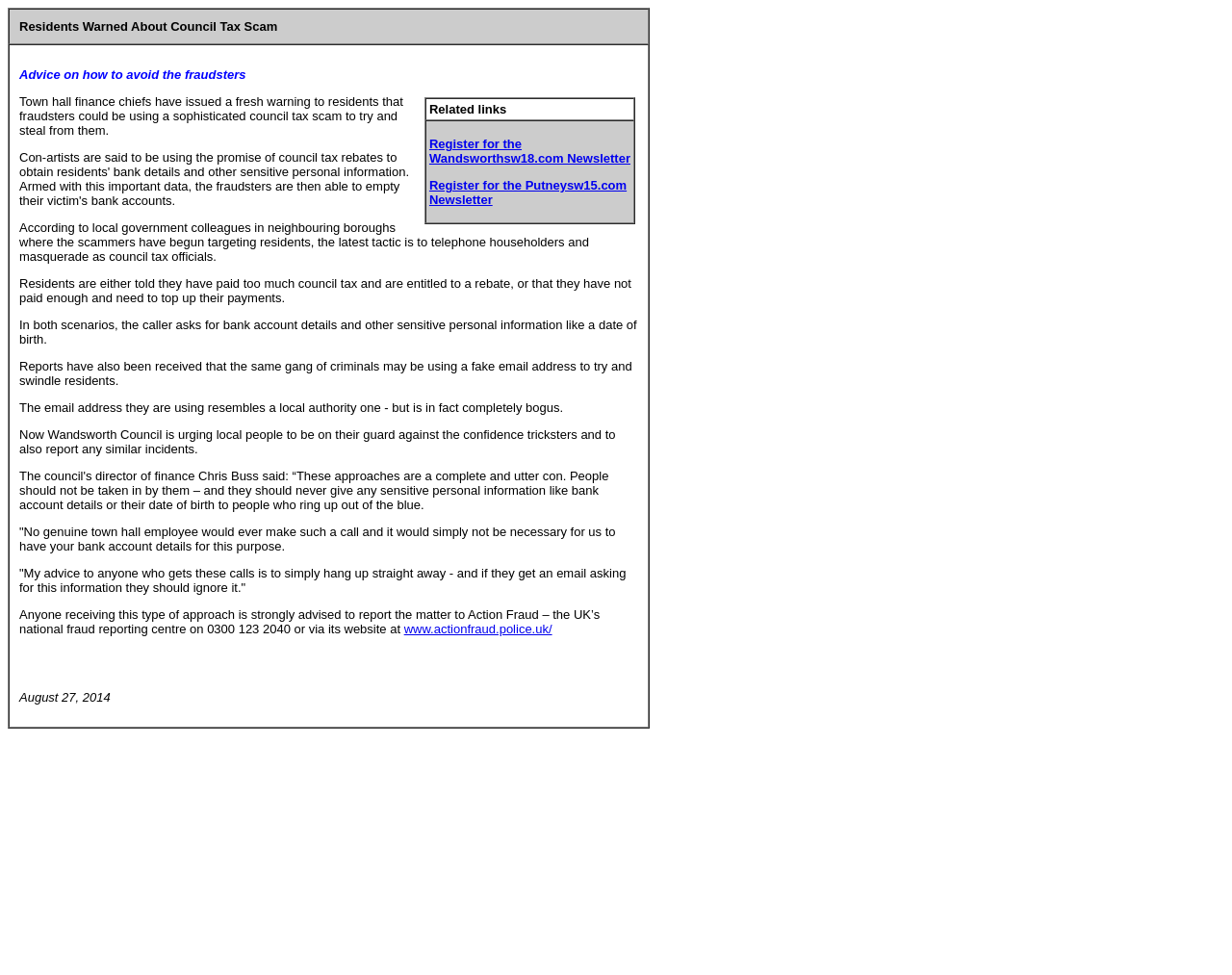Please provide the bounding box coordinates for the UI element as described: "Home". The coordinates must be four floats between 0 and 1, represented as [left, top, right, bottom].

None